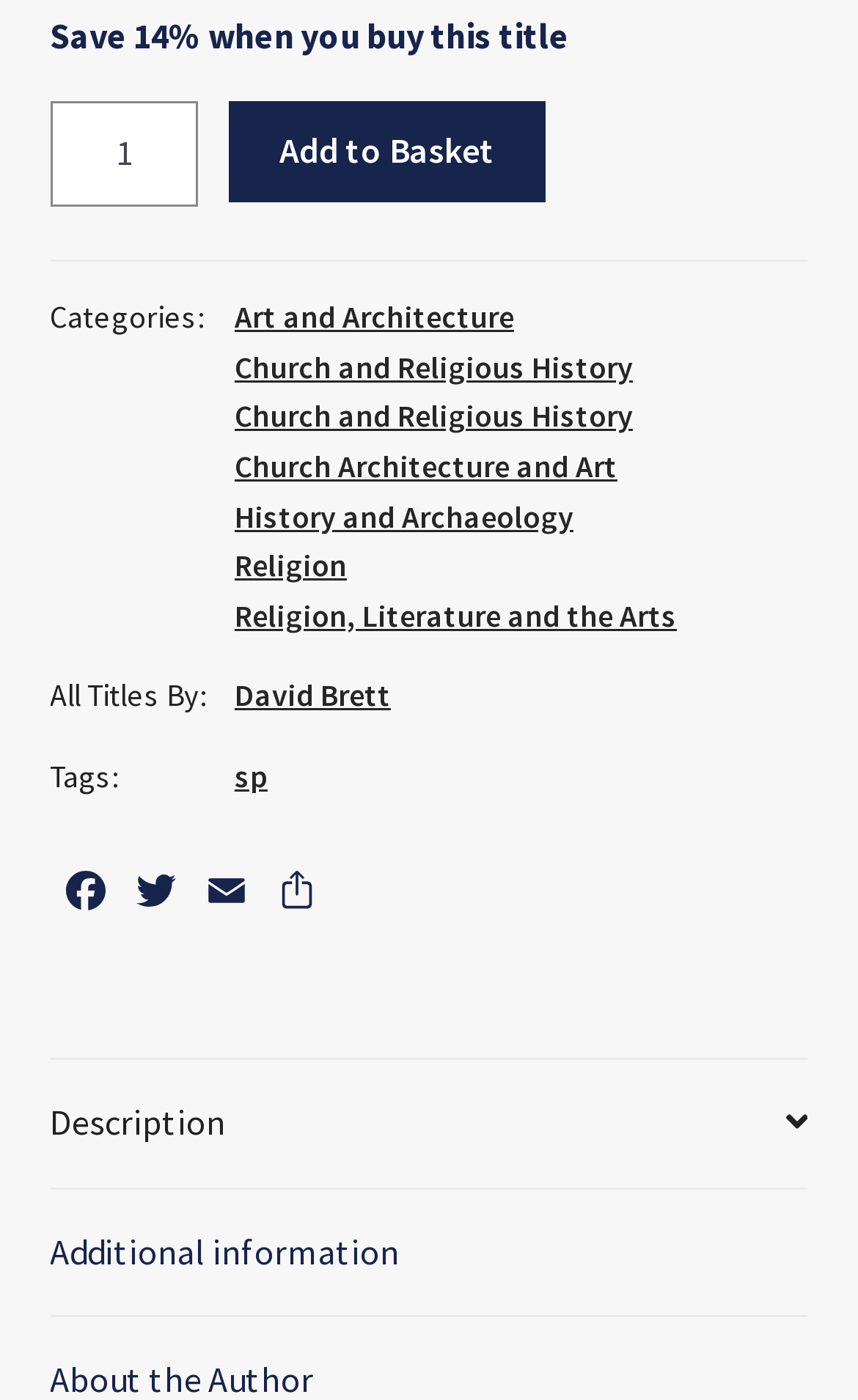Find the bounding box coordinates of the area that needs to be clicked in order to achieve the following instruction: "Change product quantity". The coordinates should be specified as four float numbers between 0 and 1, i.e., [left, top, right, bottom].

[0.058, 0.073, 0.232, 0.148]